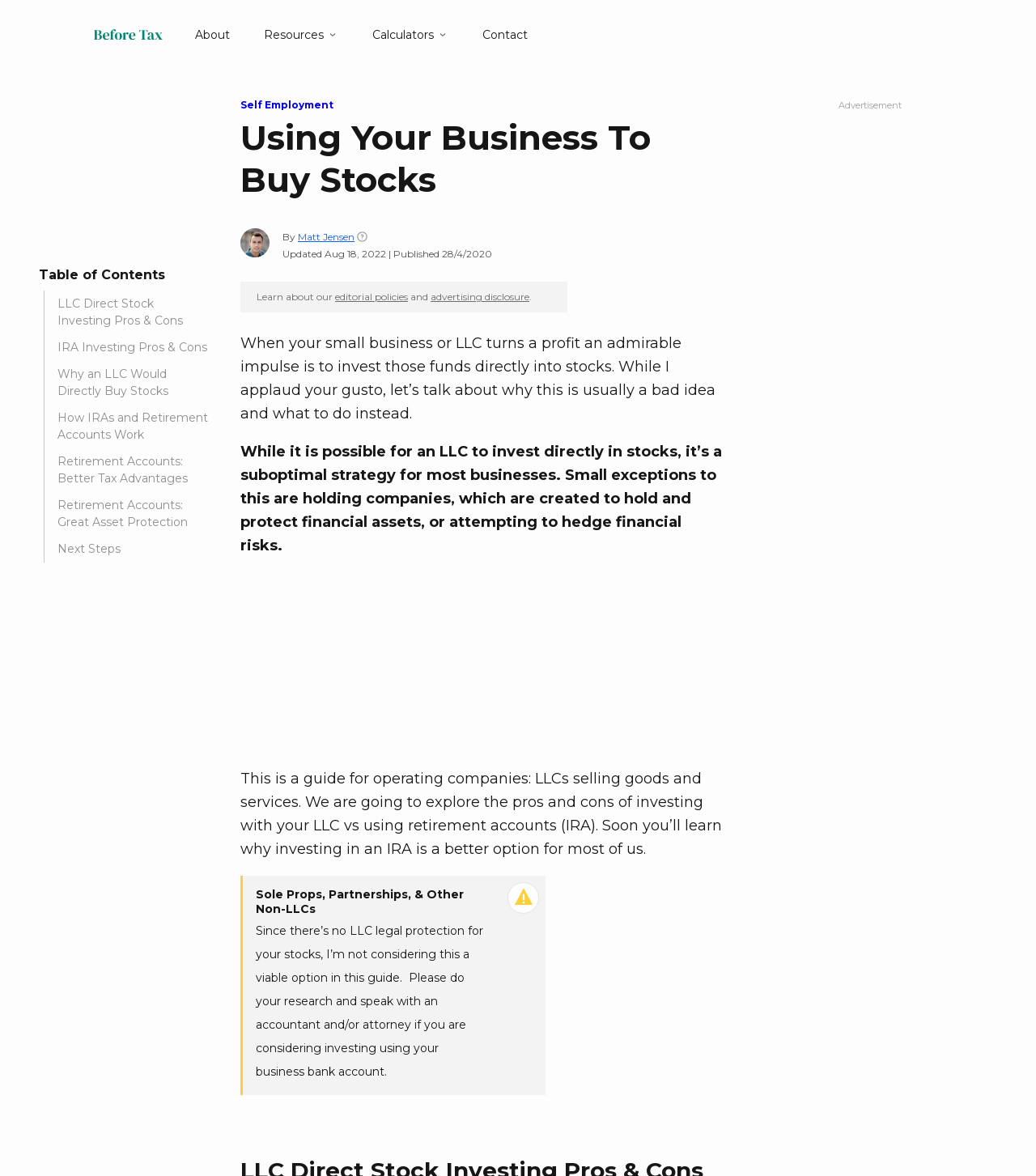Provide a thorough summary of the webpage.

This webpage is a comprehensive guide for taxpayers on investing with their business or LLC, focusing on exploring options and discovering huge tax savings. The page is divided into several sections, with a main horizontal navigation bar at the top, featuring links to "About", "Resources", "Calculators", and "Contact". 

Below the navigation bar, there is a prominent "Subscribe Now" button. On the left side of the page, a table of contents is listed, with links to various sections, including "LLC Direct Stock Investing Pros & Cons", "IRA Investing Pros & Cons", and "Next Steps". 

The main content of the page is divided into several sections, each with a clear heading. The first section introduces the topic, explaining why investing directly with an LLC is usually a bad idea and what to do instead. The author, Matt Jensen, is mentioned, along with the date the article was updated and published.

The subsequent sections delve into the pros and cons of investing with an LLC versus using retirement accounts (IRA). The text is interspersed with images, including a photo of the author and various icons. There are also advertisements scattered throughout the page, including an iframe advertisement in the middle of the content.

The page also features a section dedicated to sole proprietors, partnerships, and other non-LLCs, warning against investing using a business bank account without proper legal protection. The page concludes with another advertisement at the bottom.